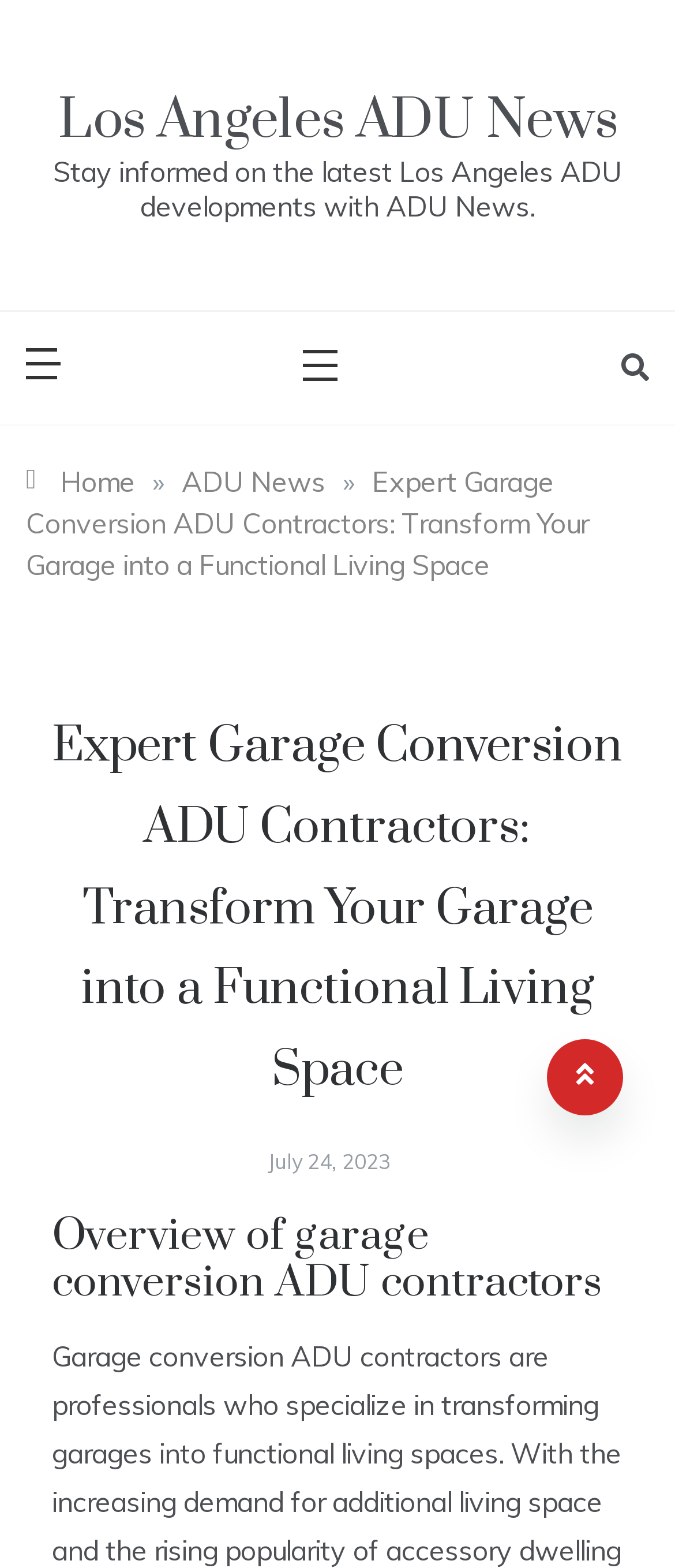Please provide a short answer using a single word or phrase for the question:
What is the title of the subheading?

Overview of garage conversion ADU contractors